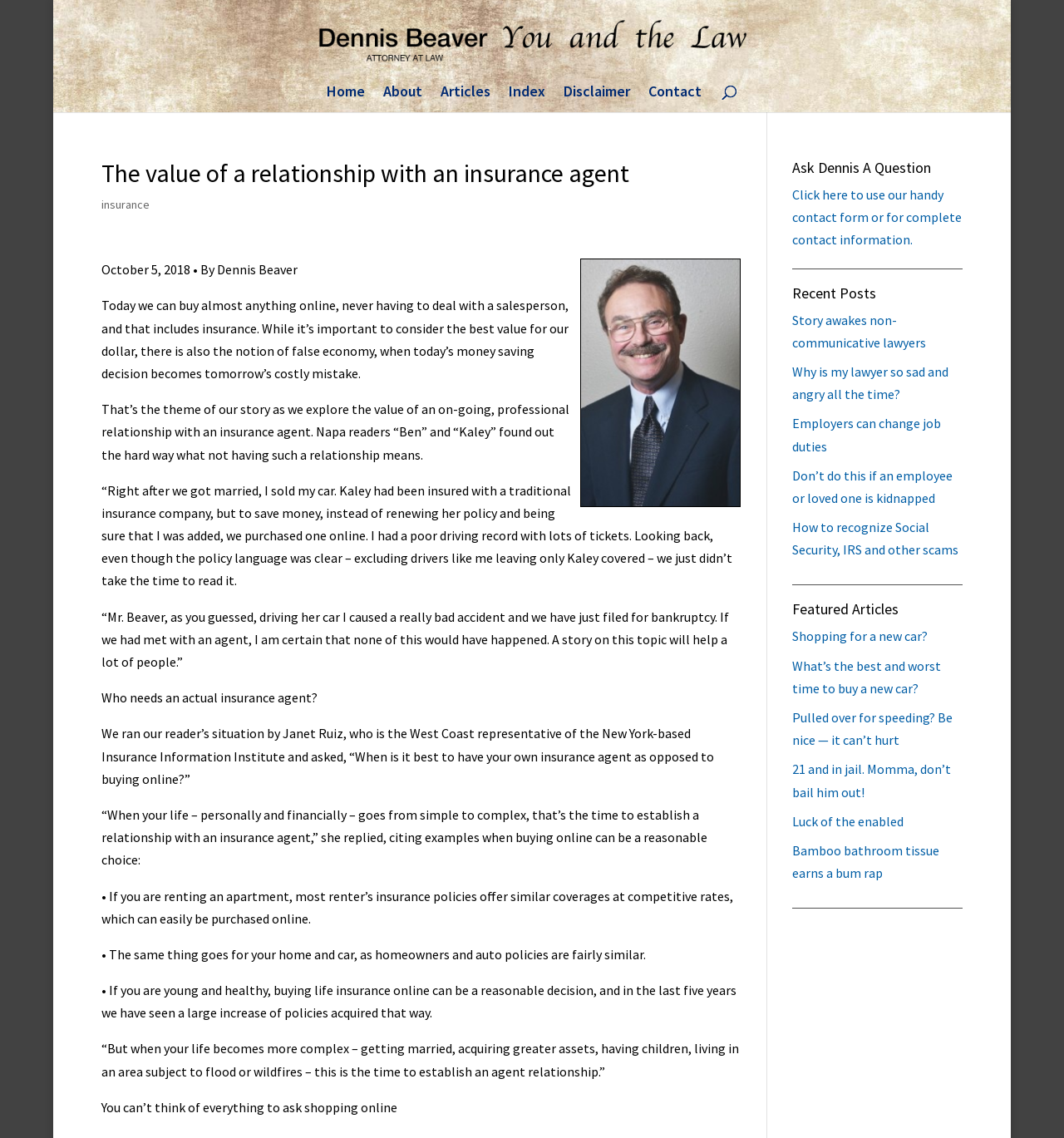Determine the bounding box coordinates of the clickable area required to perform the following instruction: "Go to the 'Home' page". The coordinates should be represented as four float numbers between 0 and 1: [left, top, right, bottom].

[0.307, 0.075, 0.343, 0.099]